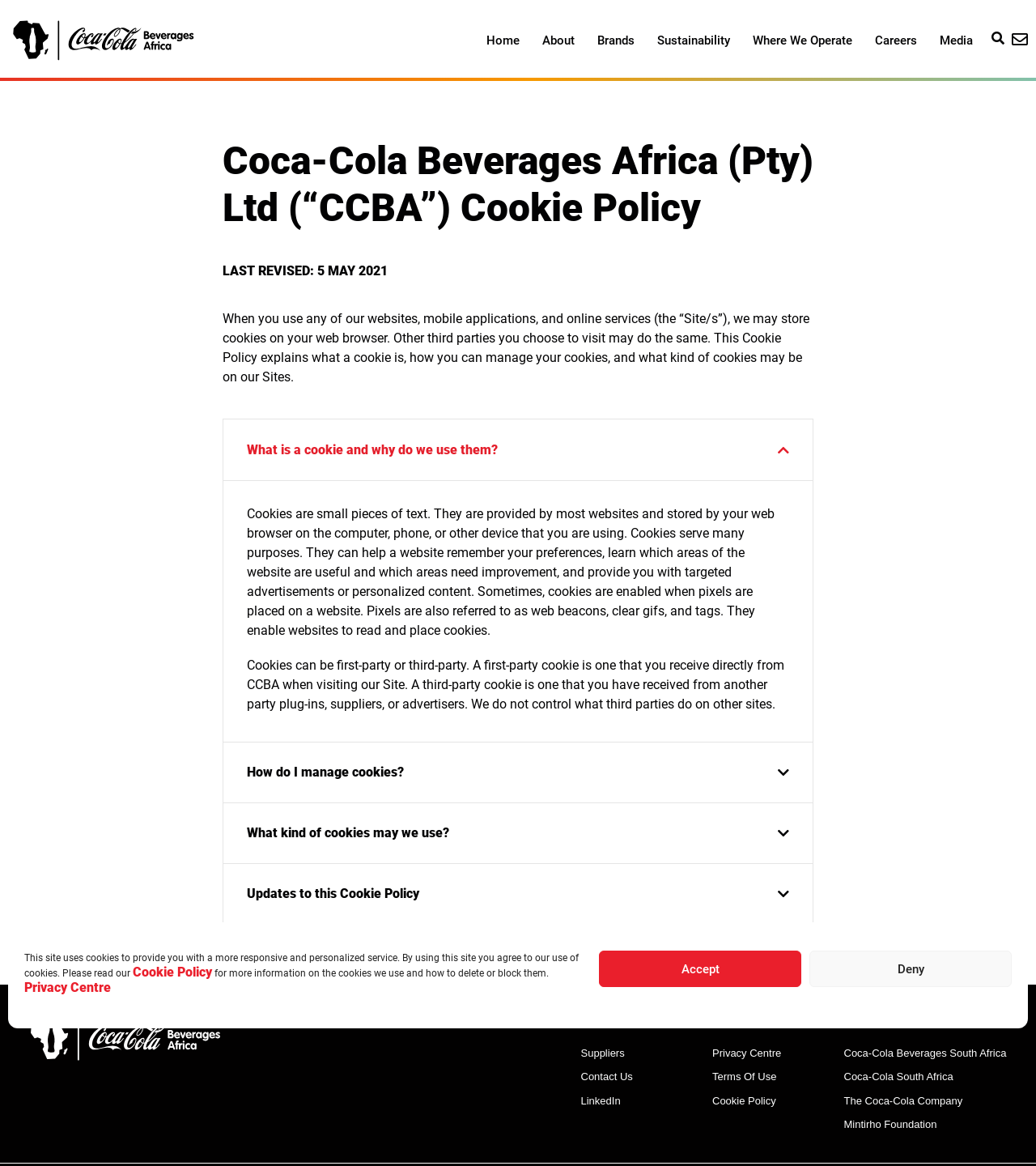Look at the image and answer the question in detail:
What is the purpose of cookies on this website?

According to the webpage, cookies serve many purposes, including helping the website remember preferences, learning which areas of the website are useful and which areas need improvement, and providing targeted advertisements or personalized content.